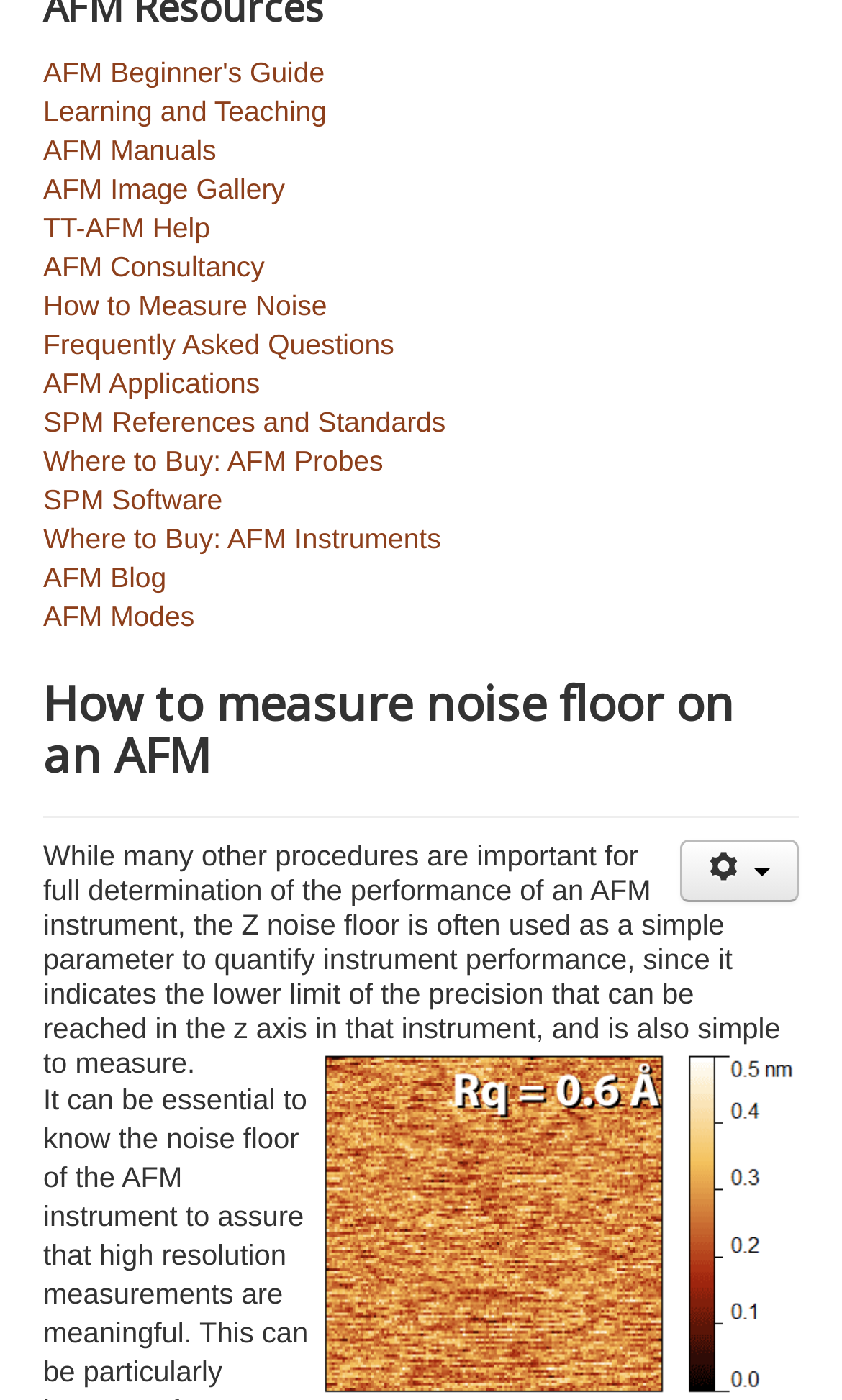Locate the UI element described as follows: "Frequently Asked Questions". Return the bounding box coordinates as four float numbers between 0 and 1 in the order [left, top, right, bottom].

[0.051, 0.233, 0.949, 0.261]